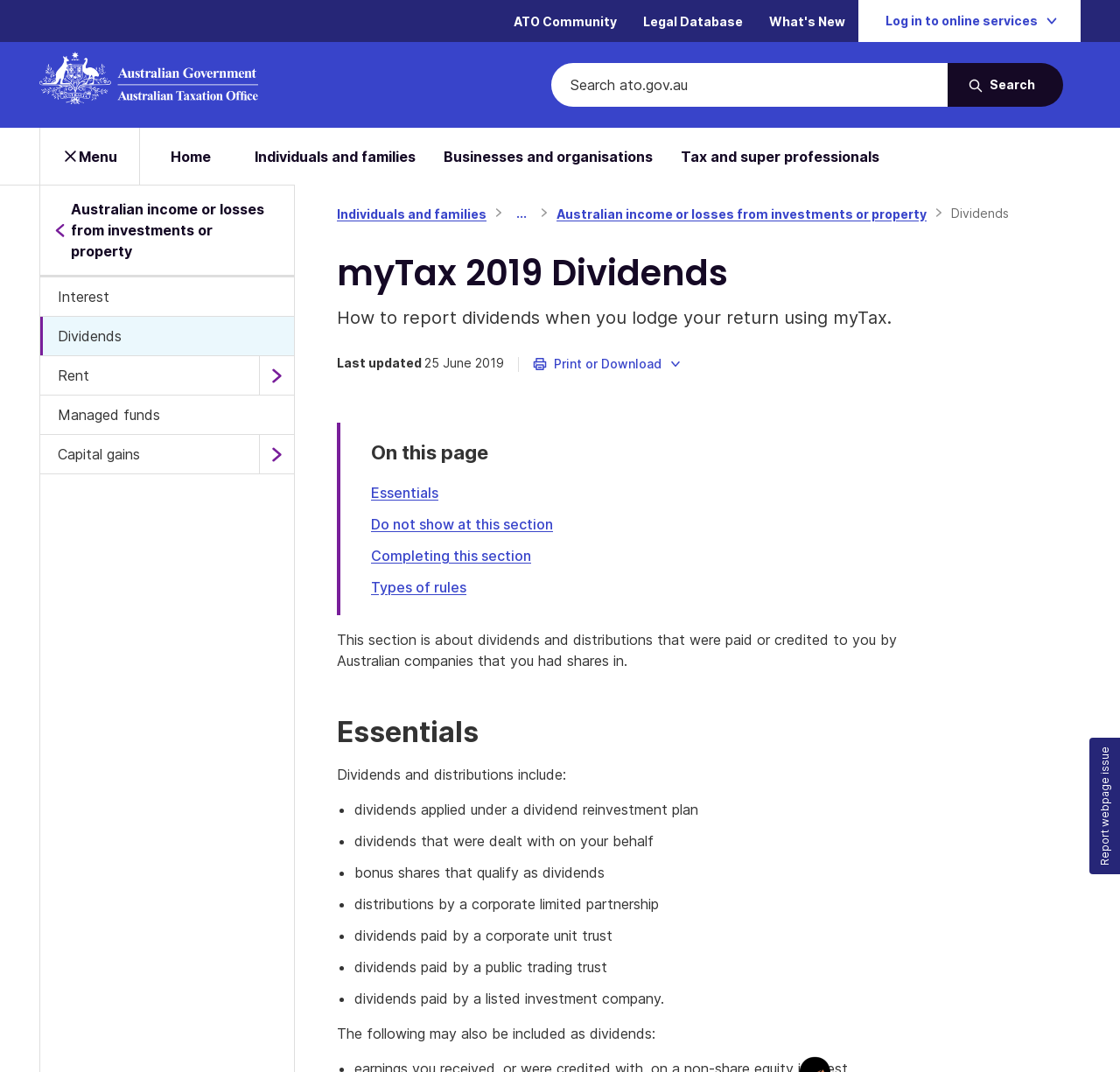Please identify the bounding box coordinates of the area I need to click to accomplish the following instruction: "Search for something on ato.gov.au".

[0.492, 0.059, 0.846, 0.1]